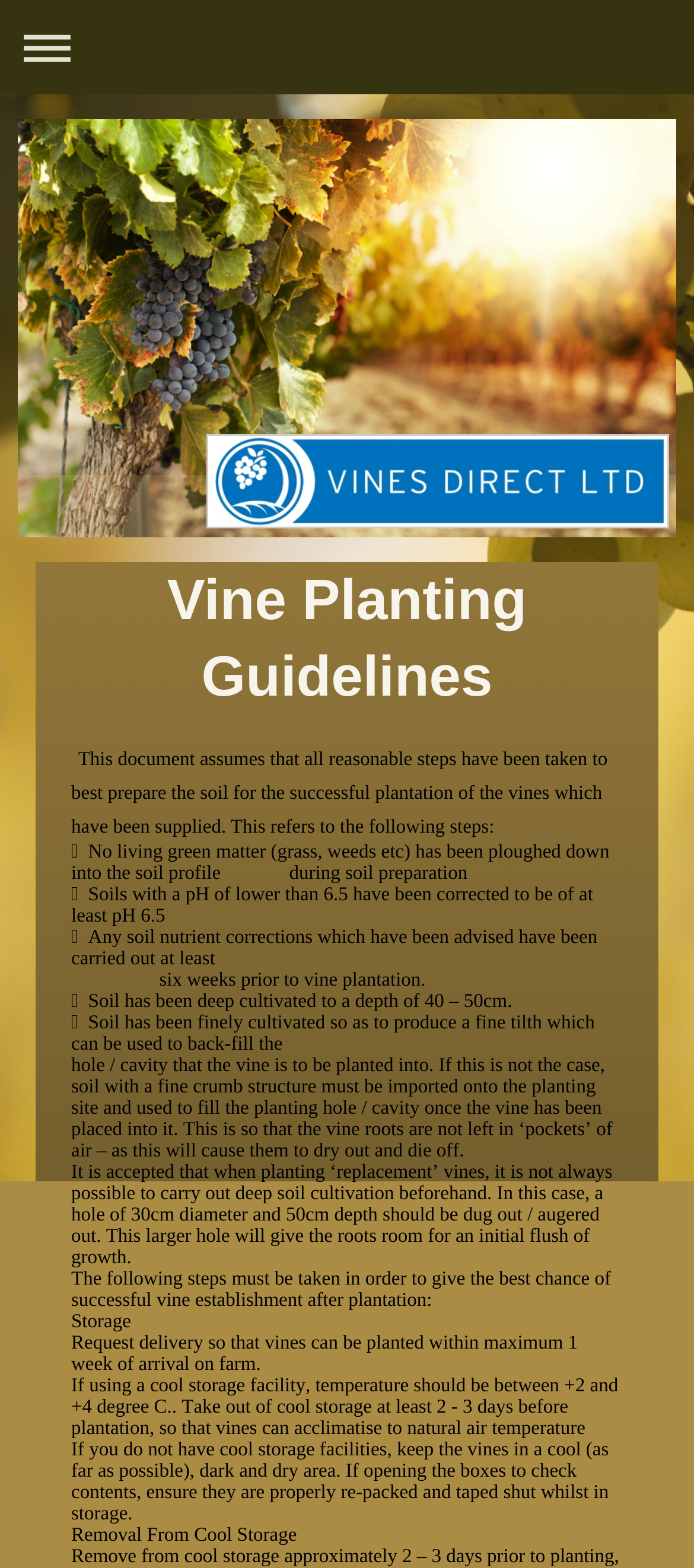Using the image as a reference, answer the following question in as much detail as possible:
What is the purpose of the guidelines?

Based on the content of the webpage, it appears that the guidelines are intended to provide instructions and best practices for planting vines, ensuring their successful establishment and growth.